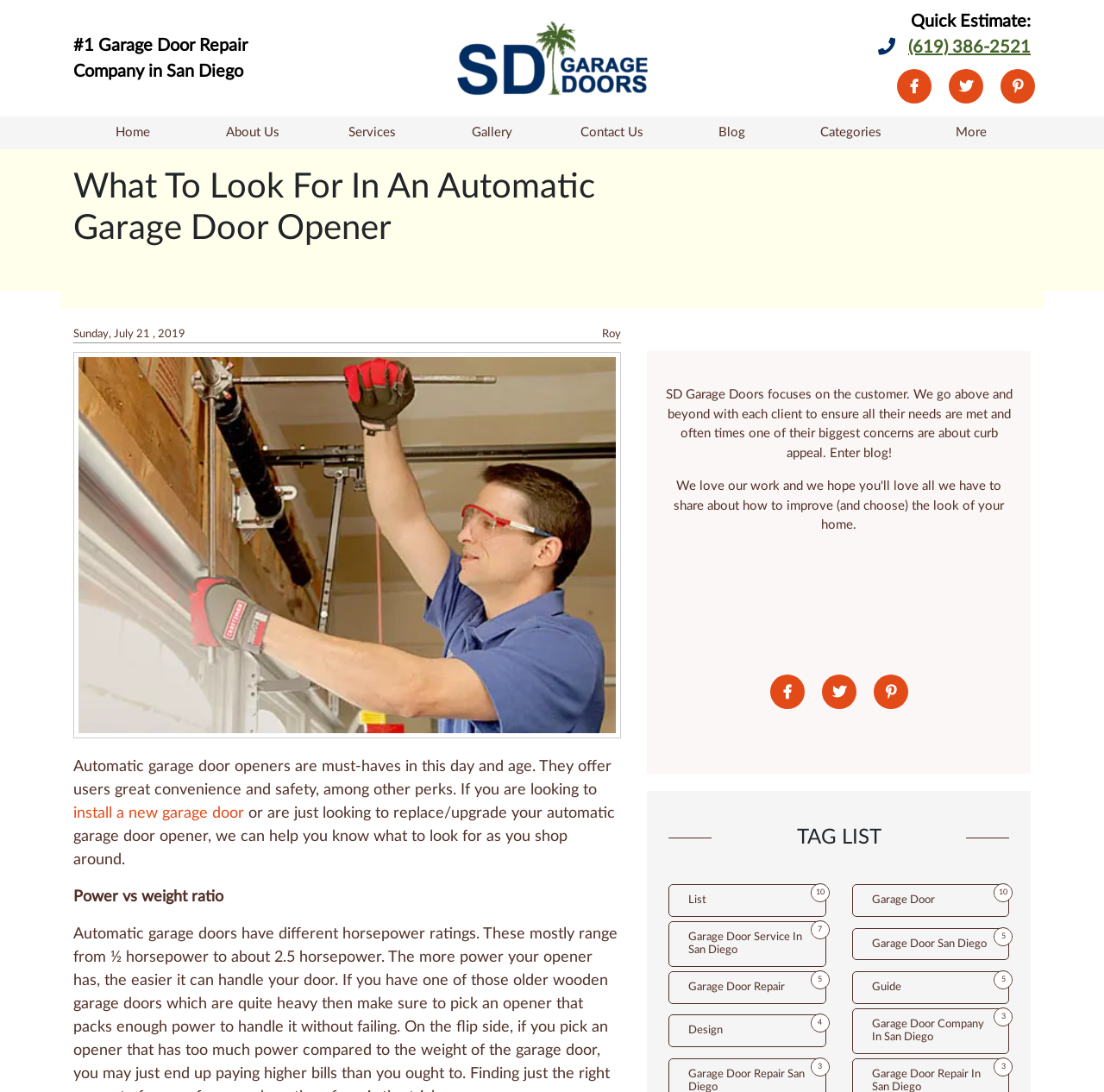Find the bounding box coordinates of the element to click in order to complete the given instruction: "Read Anti-Modern Slavery Policy."

None